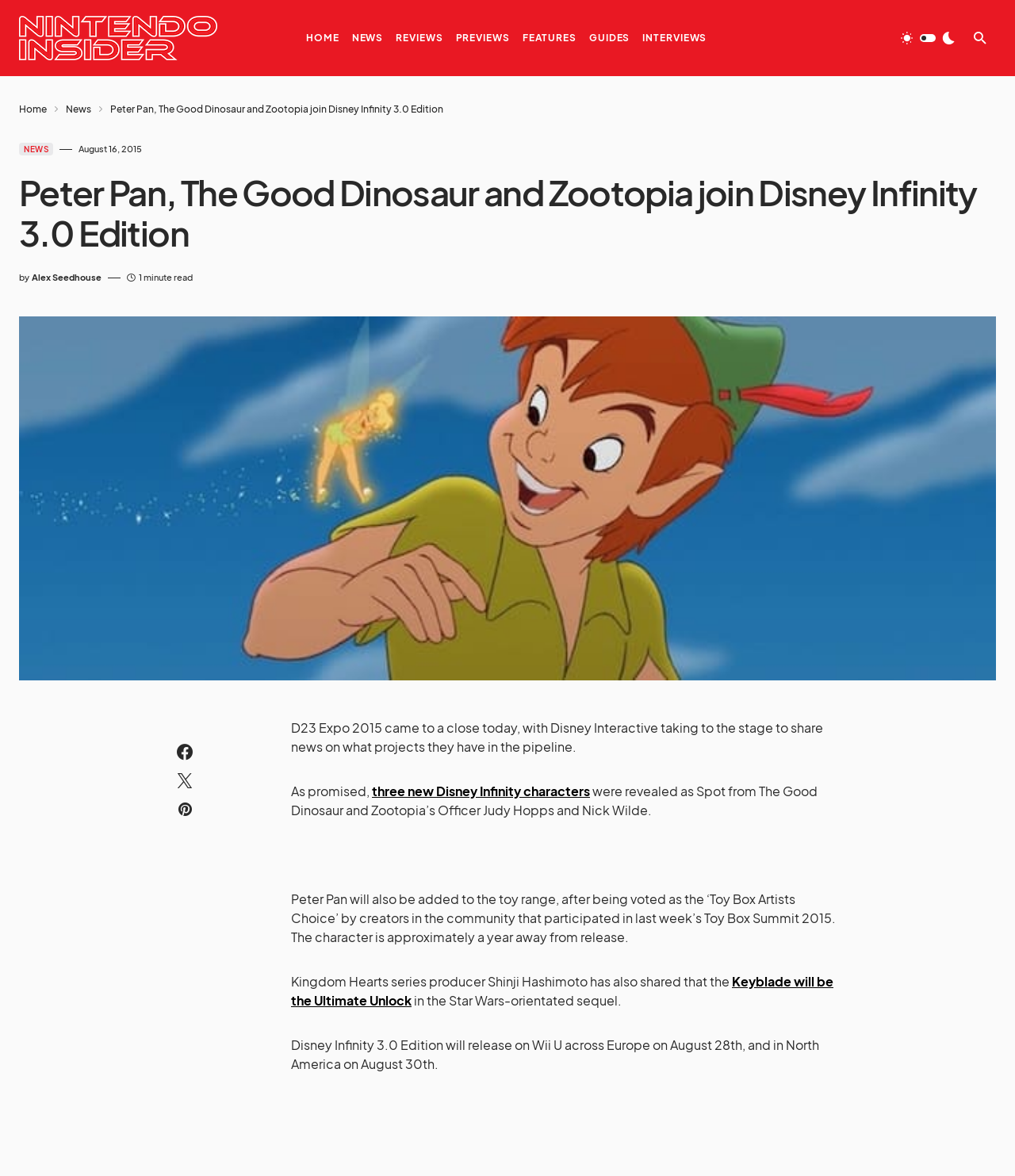Identify the bounding box coordinates for the region of the element that should be clicked to carry out the instruction: "Click on the link to read more about Alex Seedhouse". The bounding box coordinates should be four float numbers between 0 and 1, i.e., [left, top, right, bottom].

[0.031, 0.231, 0.1, 0.242]